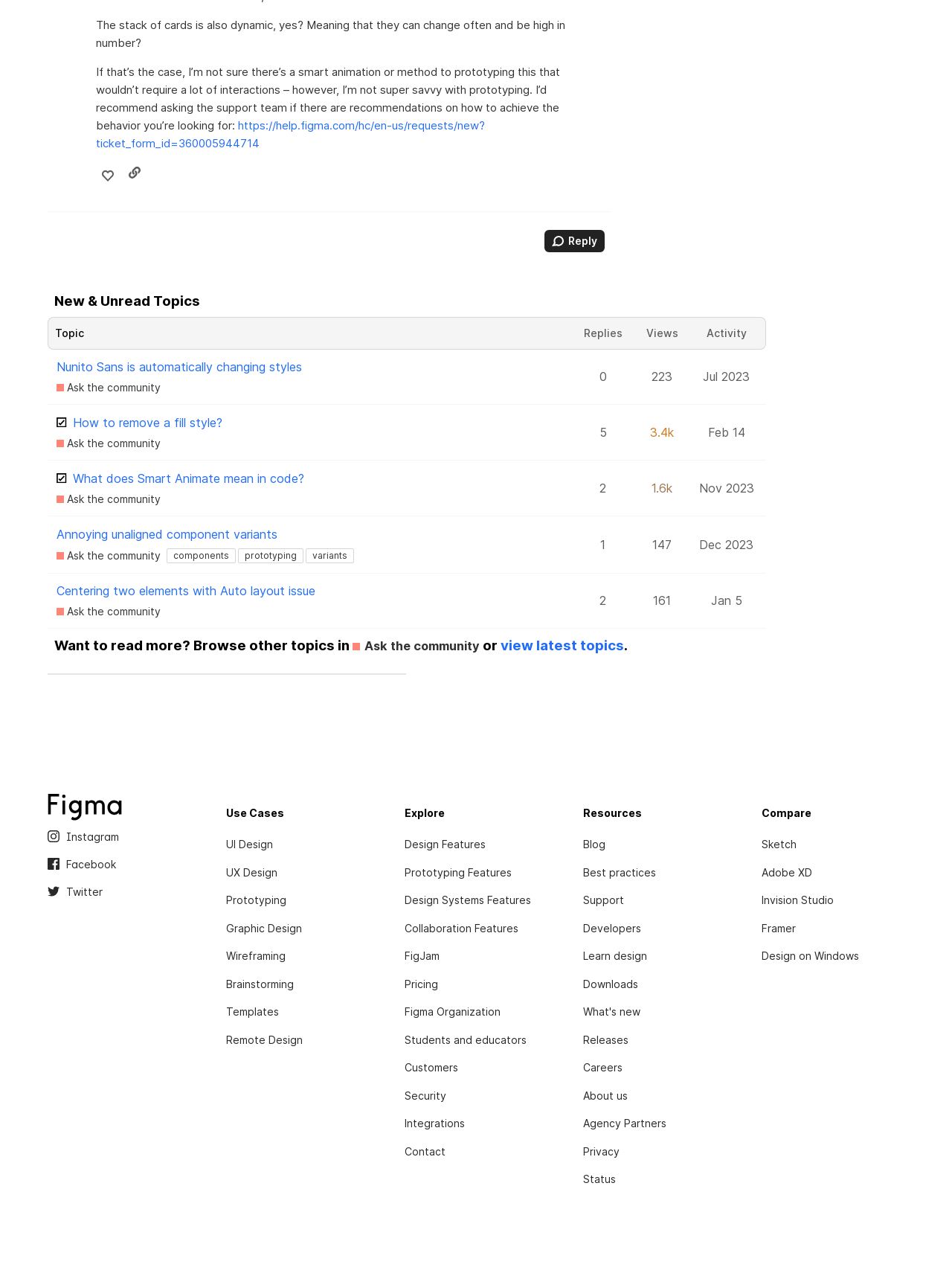Use a single word or phrase to answer the question:
What is the purpose of the 'Ask the community' link?

Get help from other Figma users